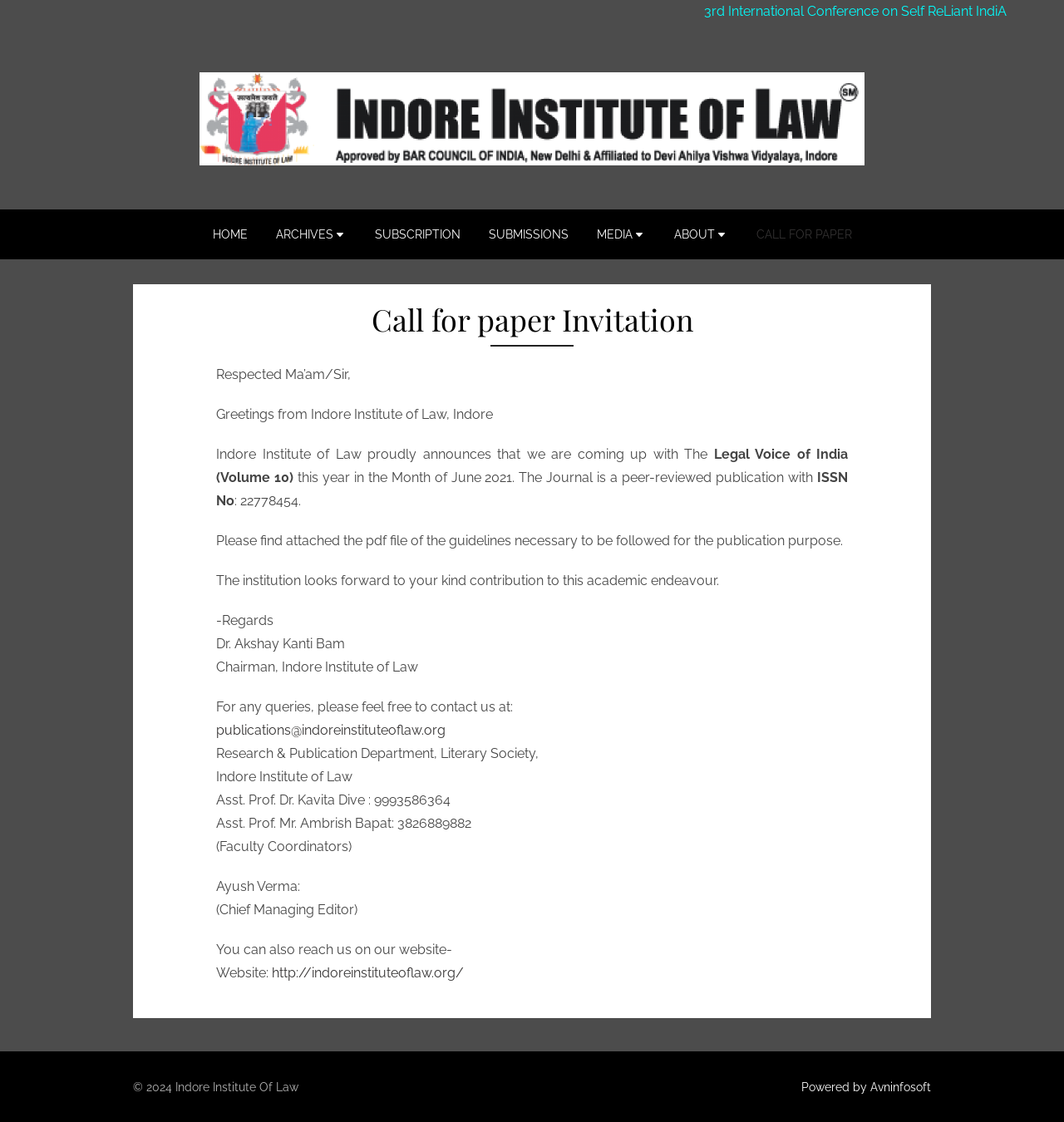Can you specify the bounding box coordinates of the area that needs to be clicked to fulfill the following instruction: "Visit the website of Indore Institute Of Law"?

[0.255, 0.86, 0.436, 0.874]